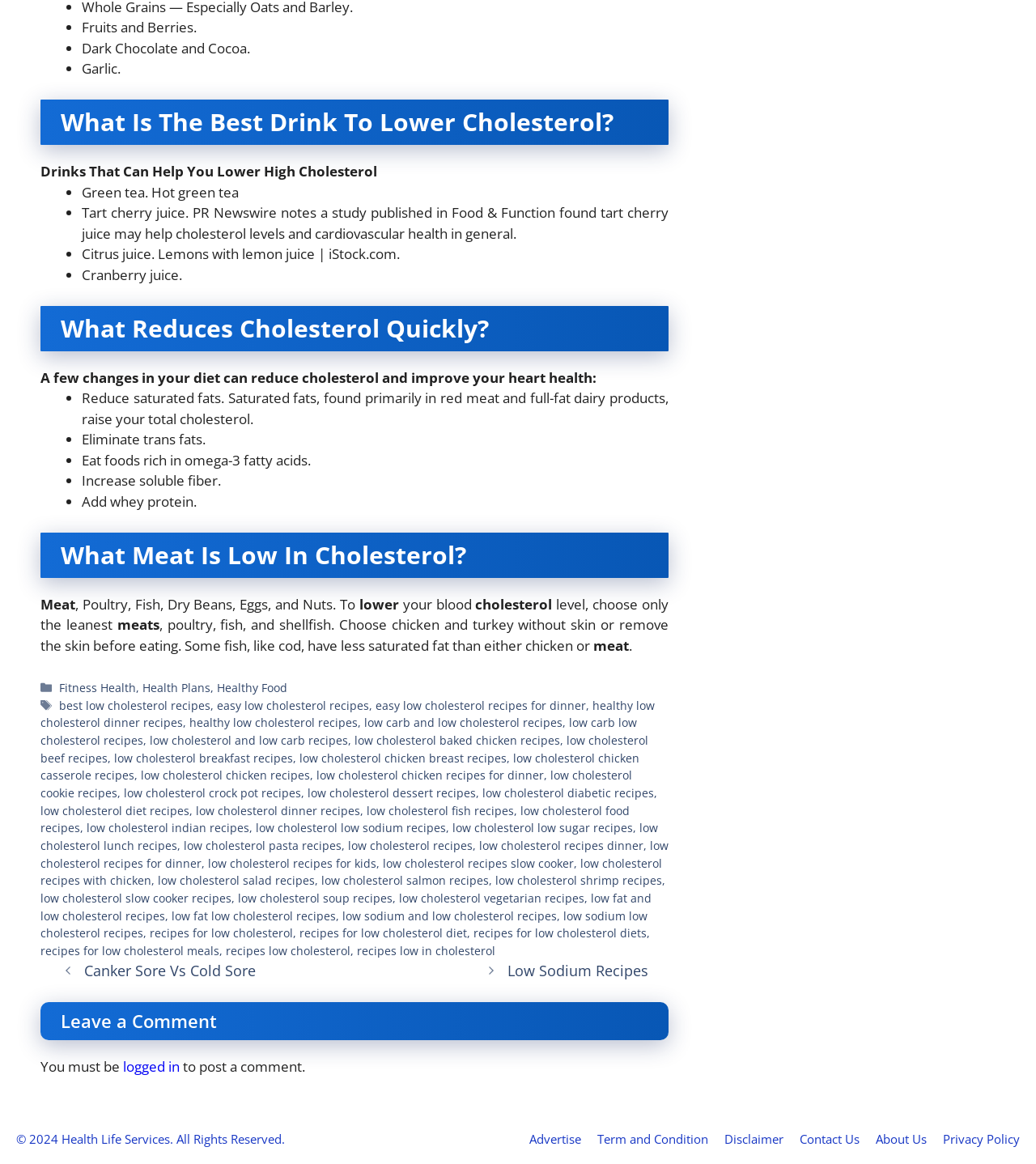Identify the bounding box coordinates of the clickable region to carry out the given instruction: "Click on the 'Fitness Health' link".

[0.057, 0.584, 0.131, 0.597]